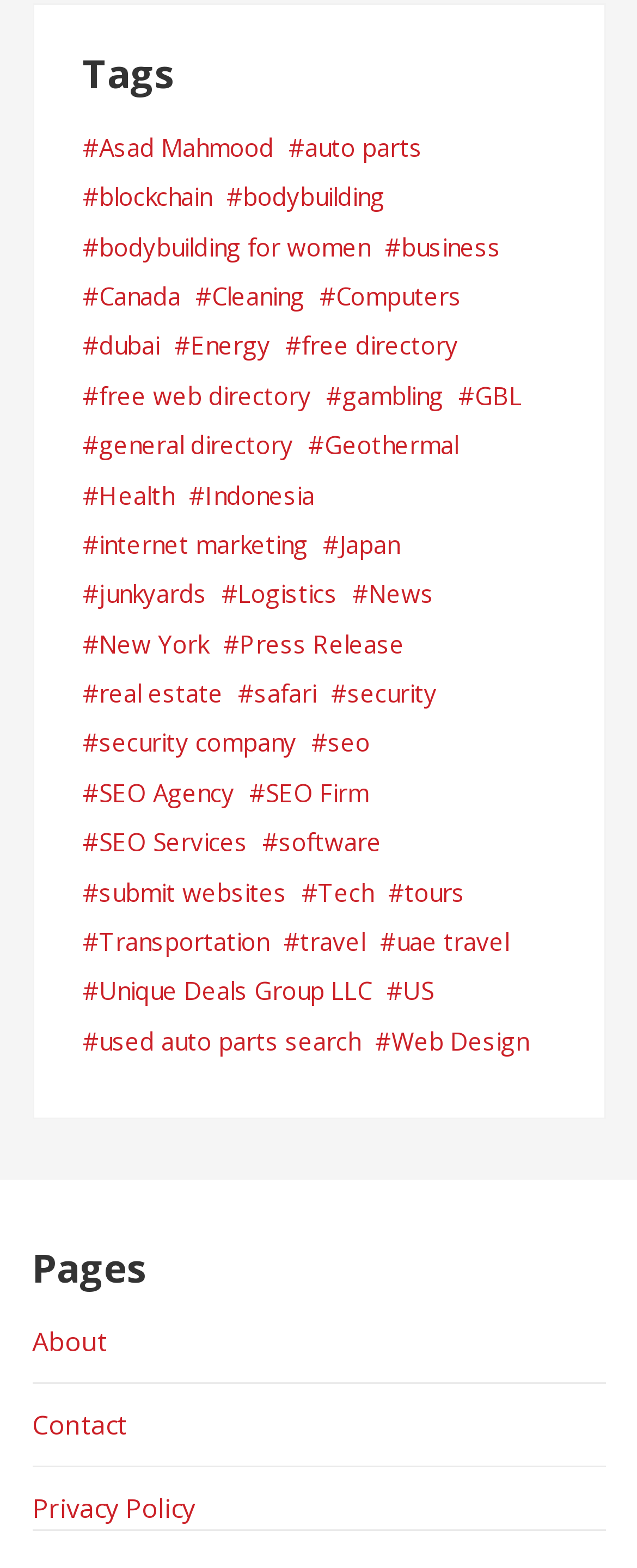Provide the bounding box coordinates for the specified HTML element described in this description: "free web directory". The coordinates should be four float numbers ranging from 0 to 1, in the format [left, top, right, bottom].

[0.155, 0.239, 0.488, 0.265]